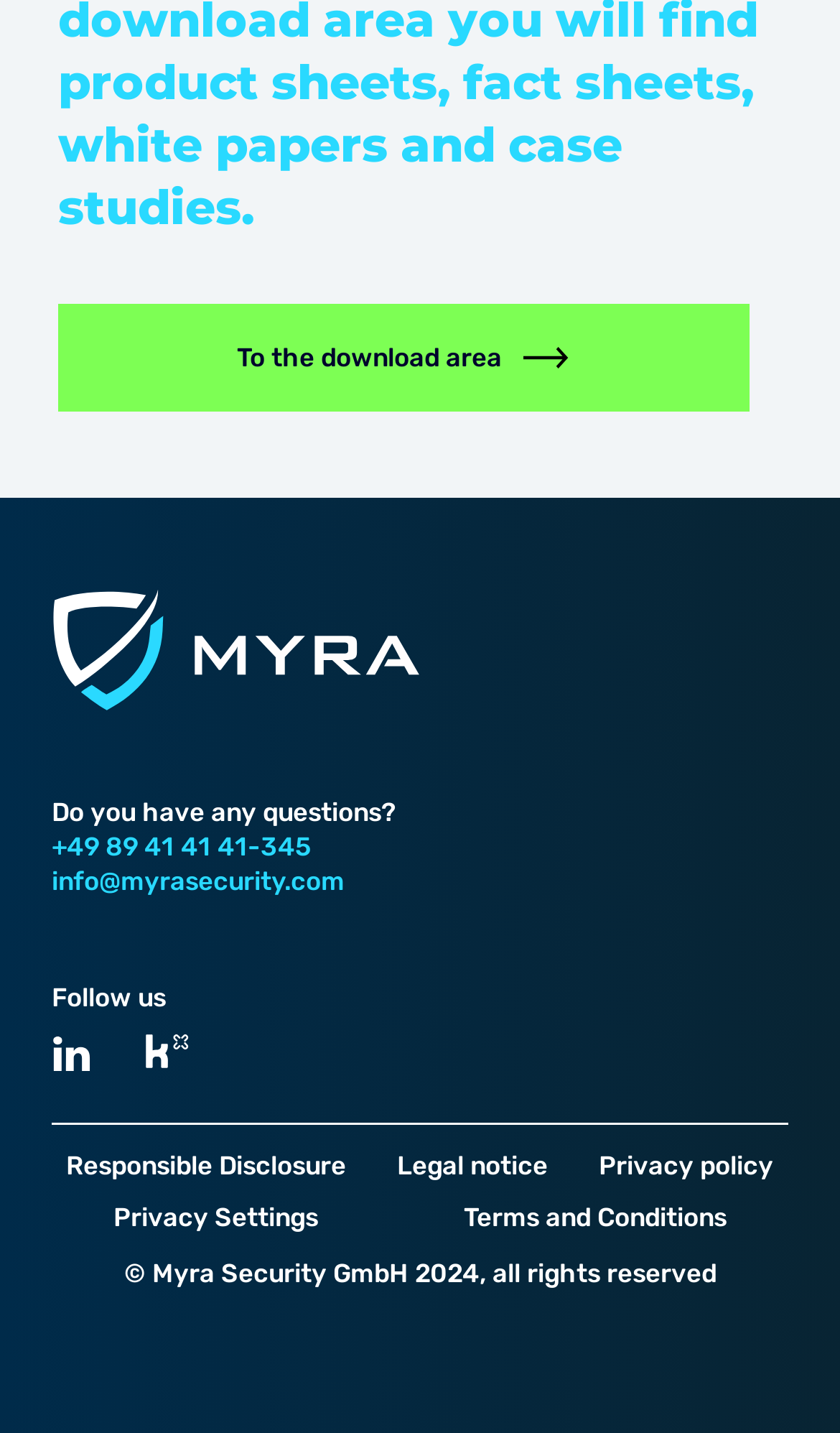What is the company name?
Refer to the image and provide a thorough answer to the question.

I found the company name 'Myra Security GmbH' in the copyright text at the bottom of the webpage, which says '© Myra Security GmbH 2024, all rights reserved'.